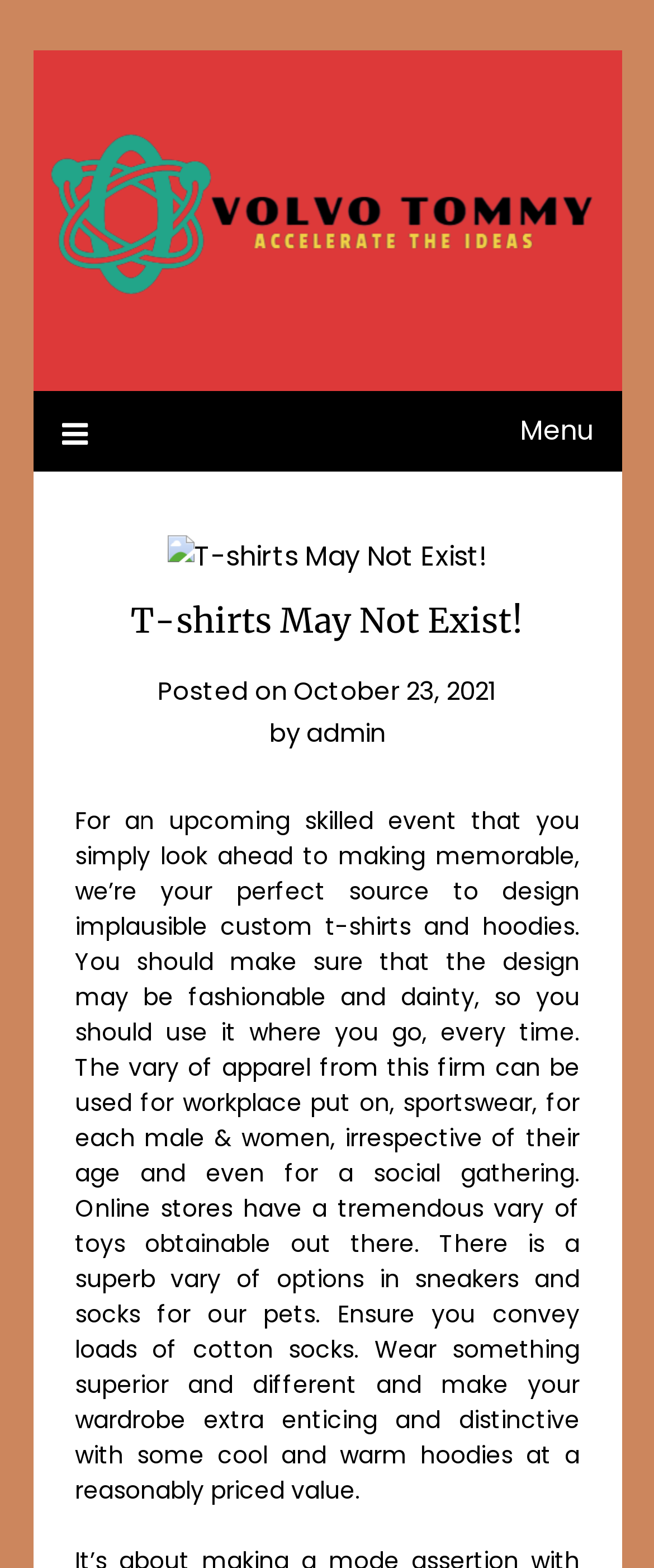What is recommended to bring to the event?
Refer to the image and respond with a one-word or short-phrase answer.

cotton socks